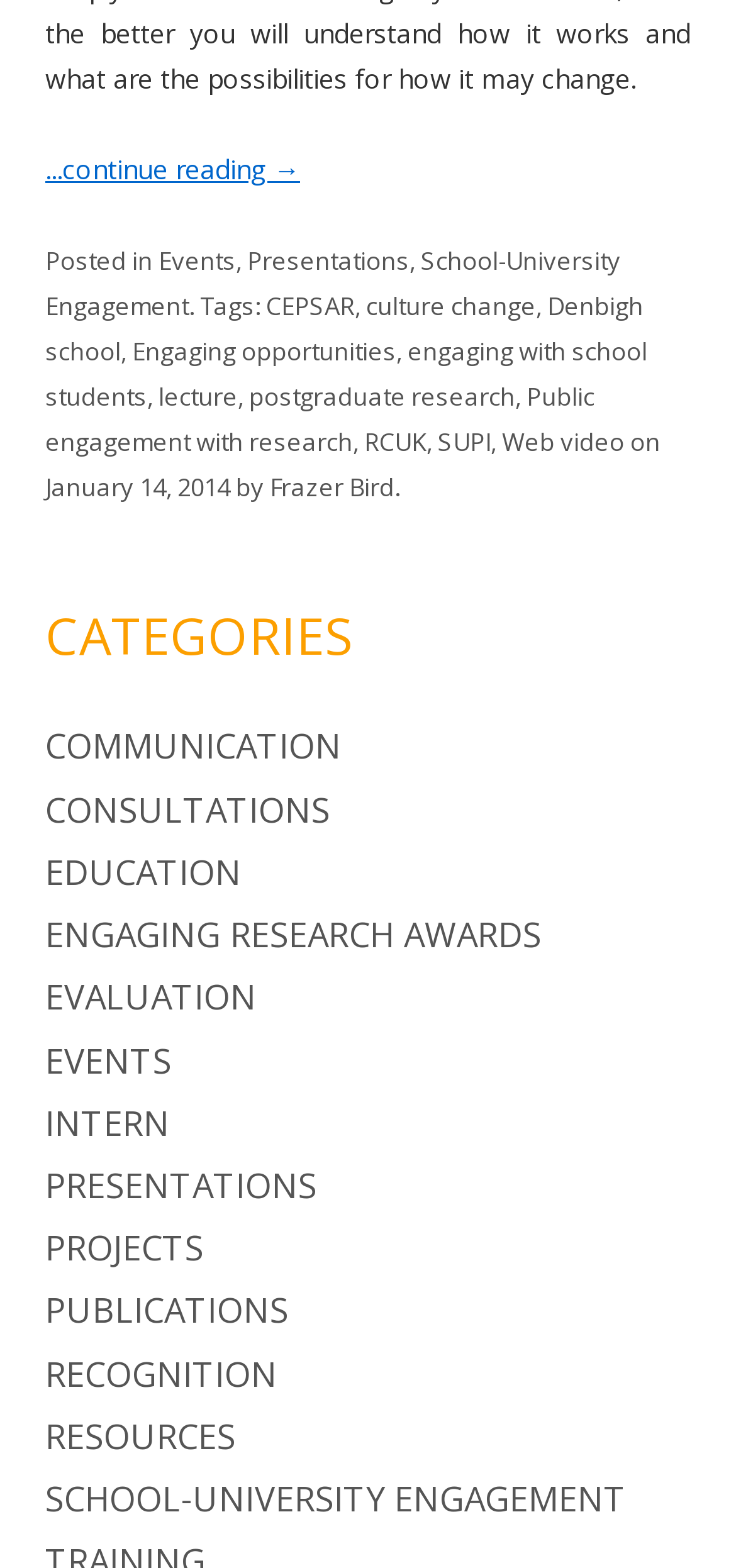Please locate the bounding box coordinates of the element's region that needs to be clicked to follow the instruction: "click the 'continue reading →' link". The bounding box coordinates should be provided as four float numbers between 0 and 1, i.e., [left, top, right, bottom].

[0.062, 0.096, 0.408, 0.119]